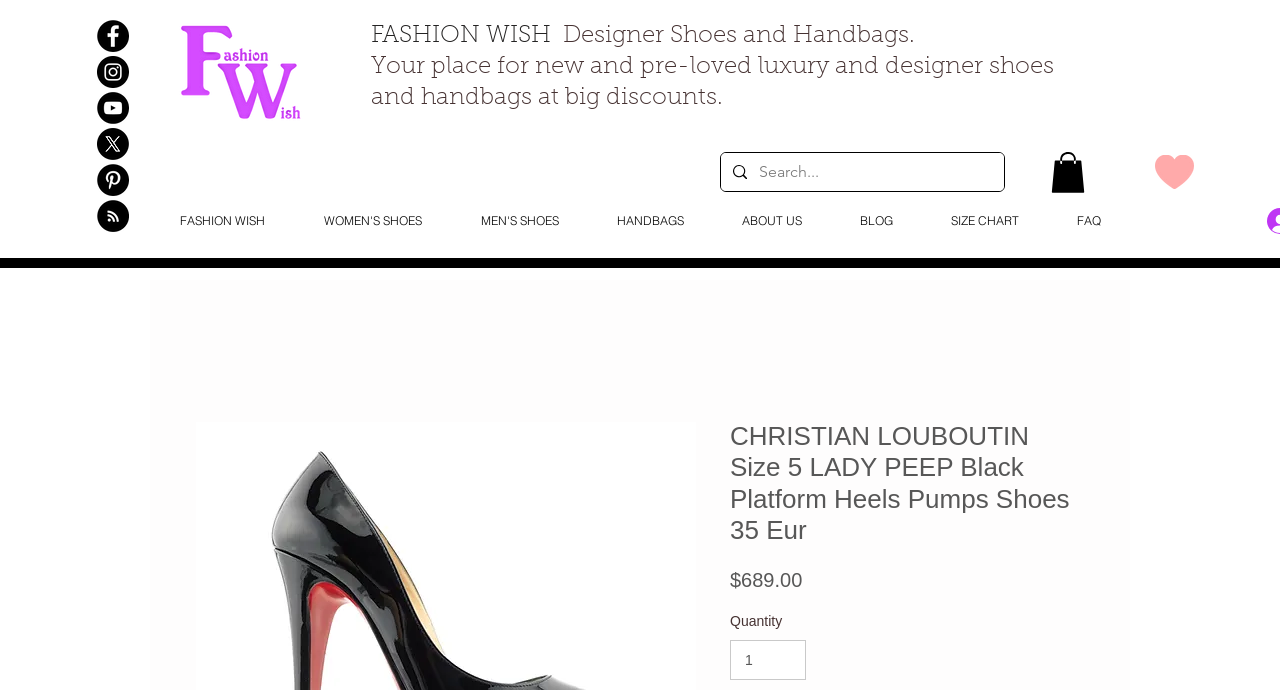Please specify the bounding box coordinates for the clickable region that will help you carry out the instruction: "Go to women's shoes".

[0.23, 0.299, 0.352, 0.34]